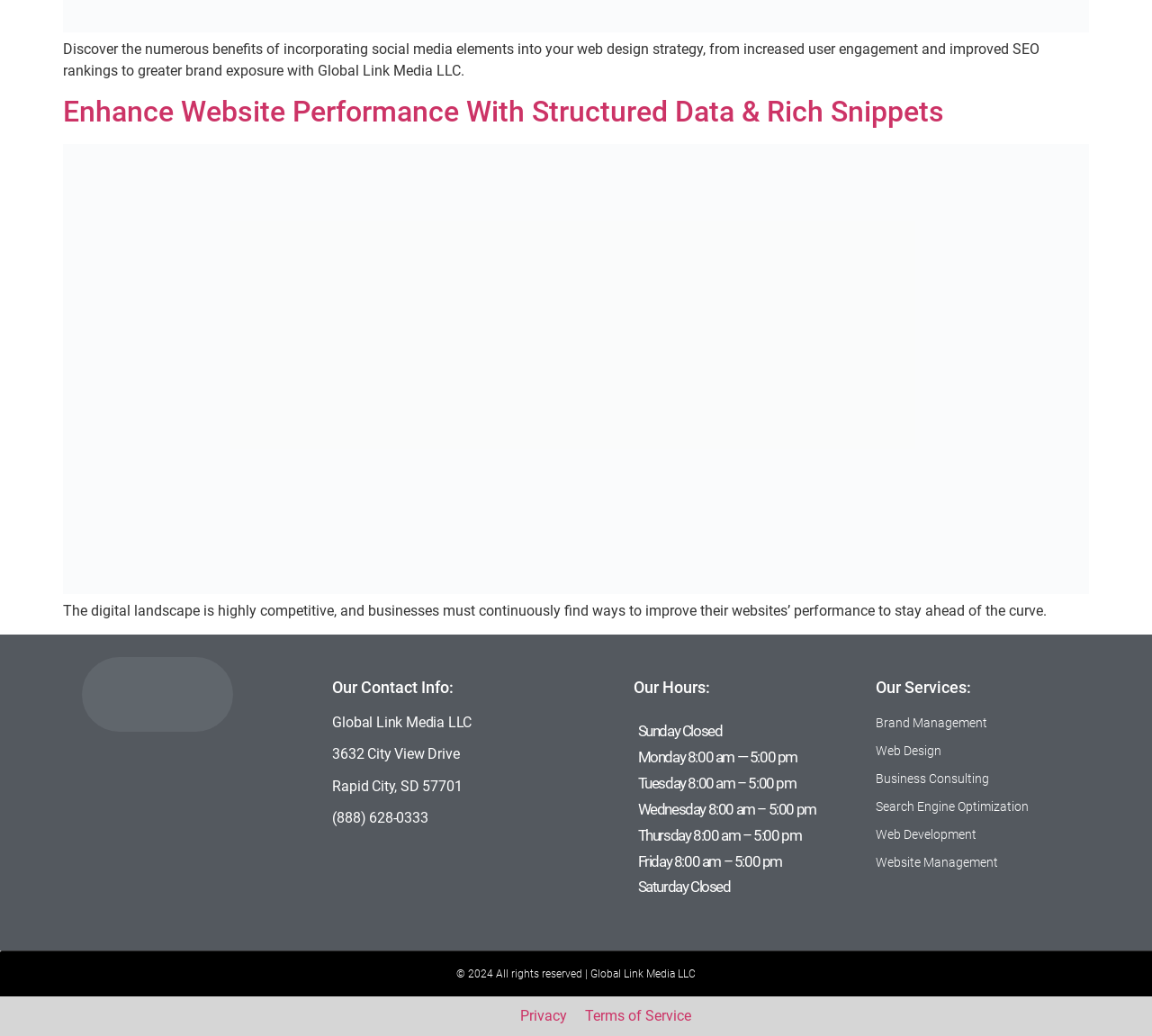Determine the coordinates of the bounding box for the clickable area needed to execute this instruction: "Go to Home page".

None